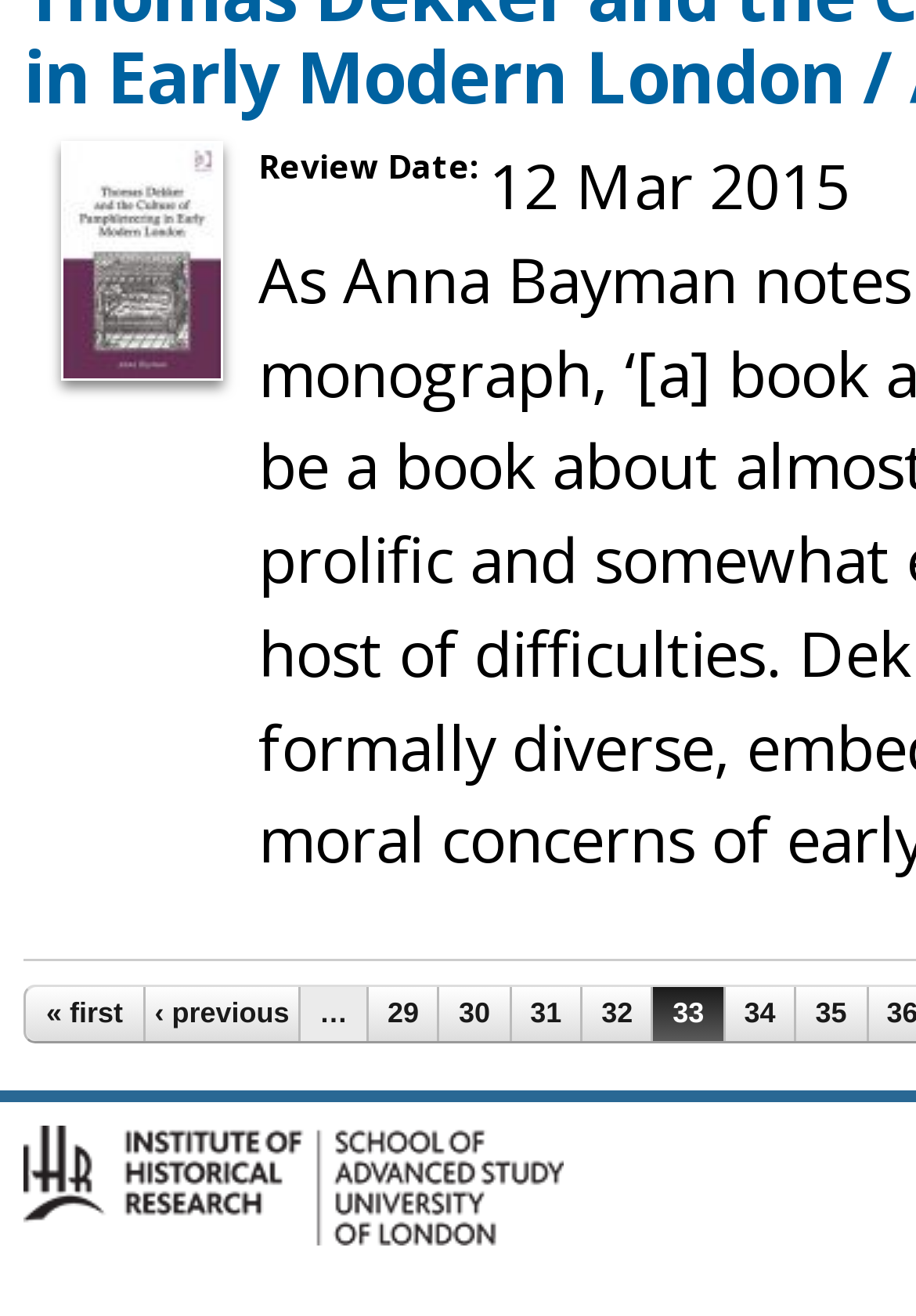Determine the bounding box coordinates of the region that needs to be clicked to achieve the task: "go to page 31".

[0.558, 0.75, 0.634, 0.79]